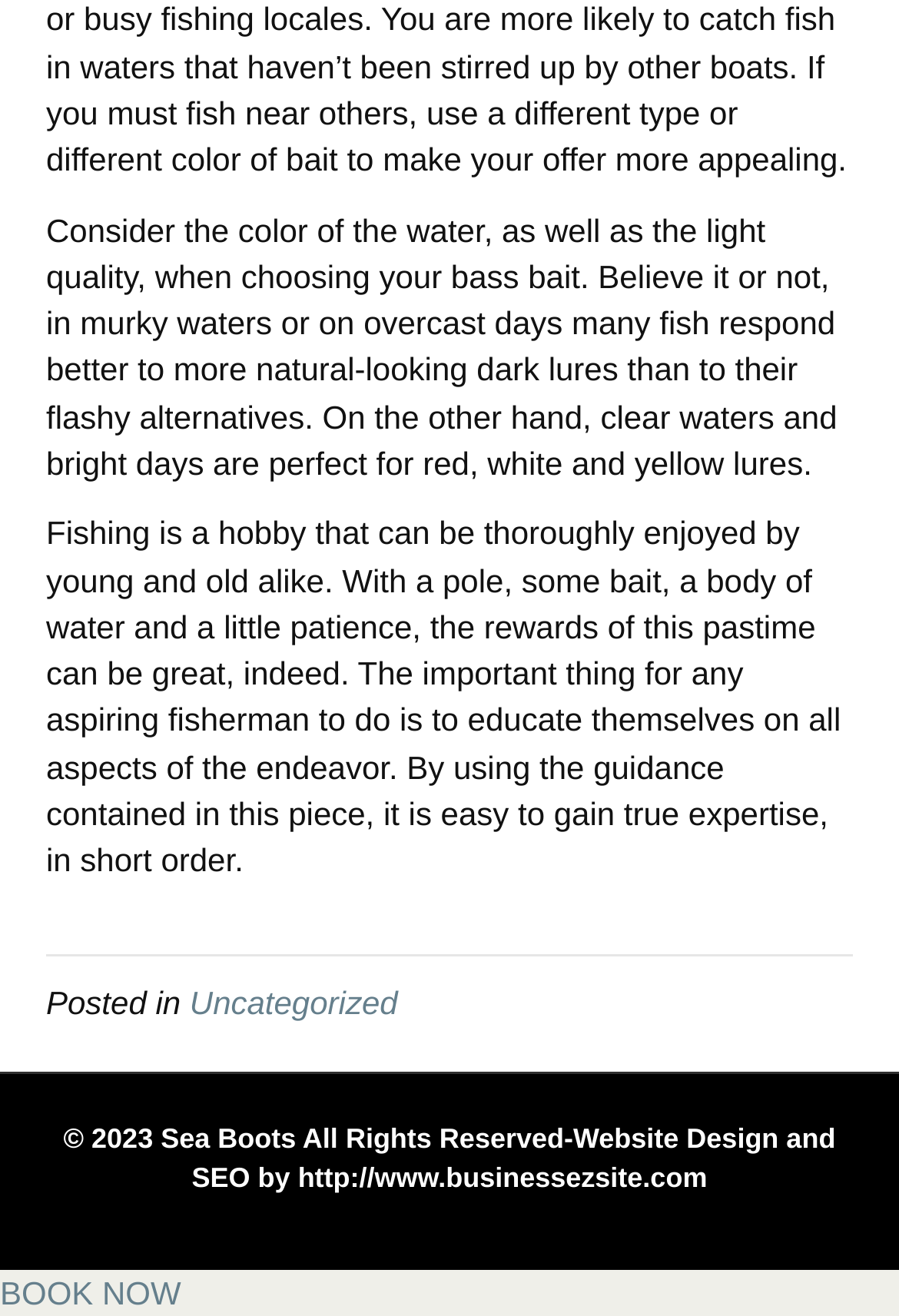Find the bounding box of the UI element described as: "BOOK NOW". The bounding box coordinates should be given as four float values between 0 and 1, i.e., [left, top, right, bottom].

[0.0, 0.968, 0.201, 0.996]